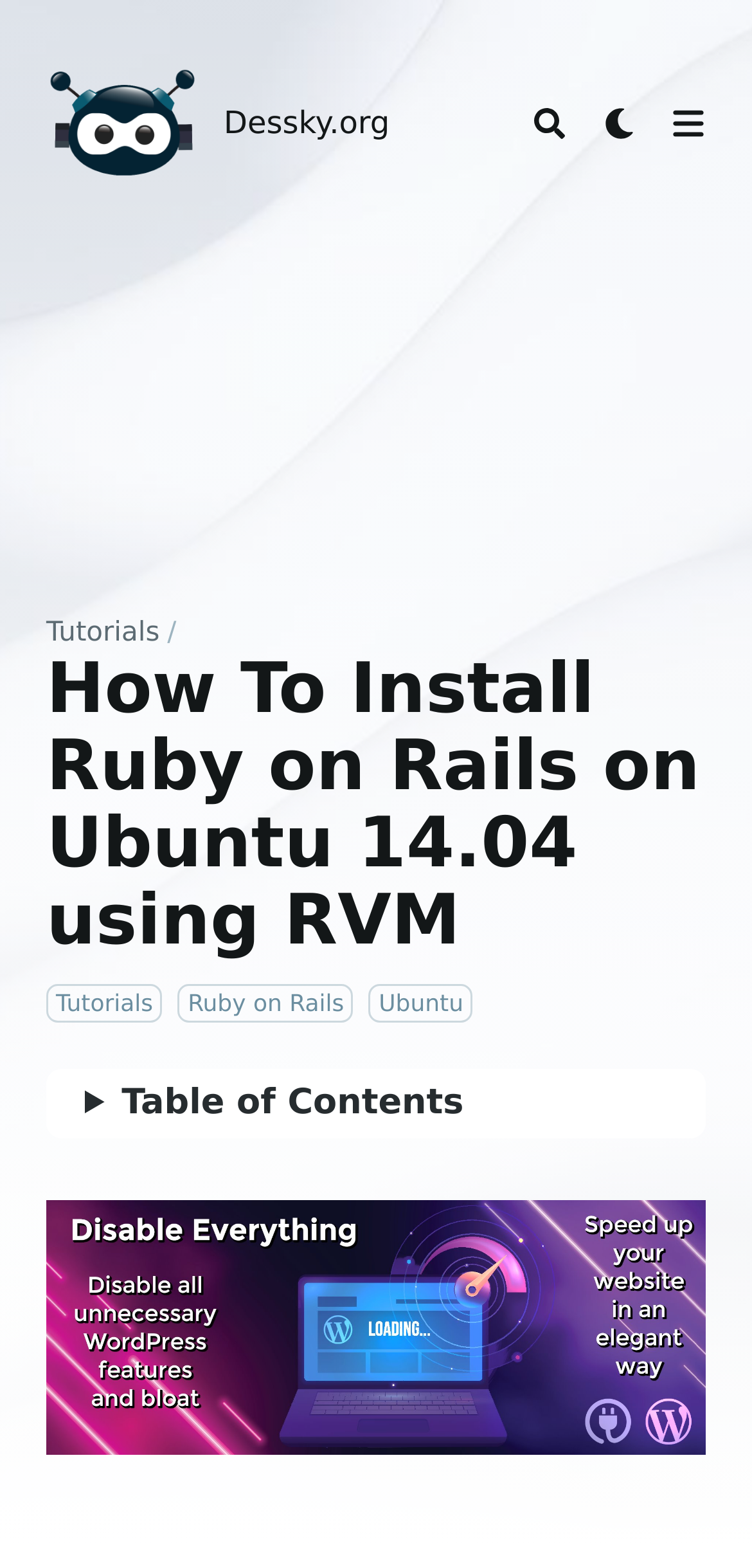What is the website's logo?
Answer the question with a detailed and thorough explanation.

The website's logo is an image located at the top left corner of the webpage, with the text 'Dessky.org' written on it.